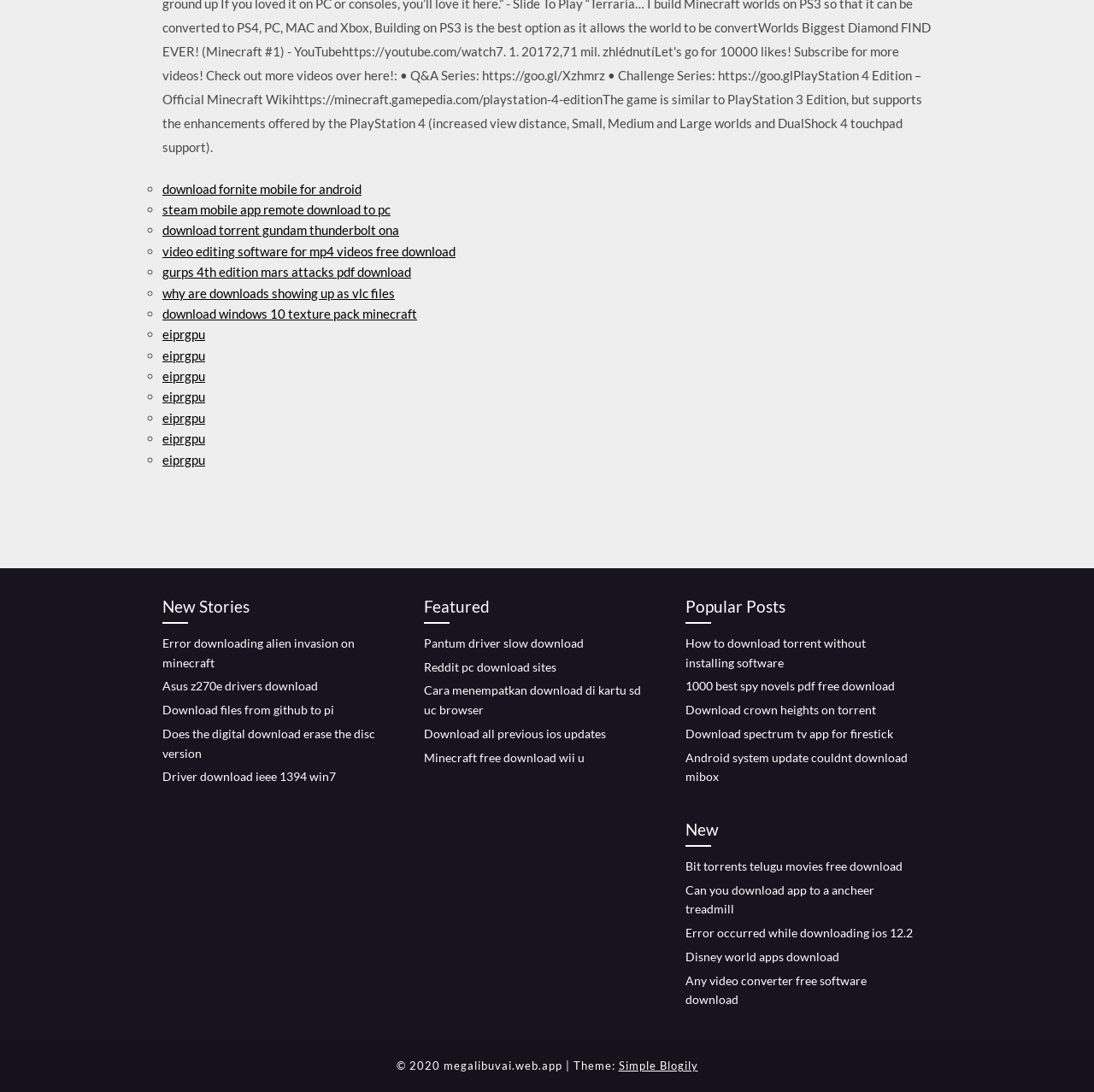Locate the bounding box coordinates of the element I should click to achieve the following instruction: "download fornite mobile for android".

[0.148, 0.166, 0.33, 0.18]